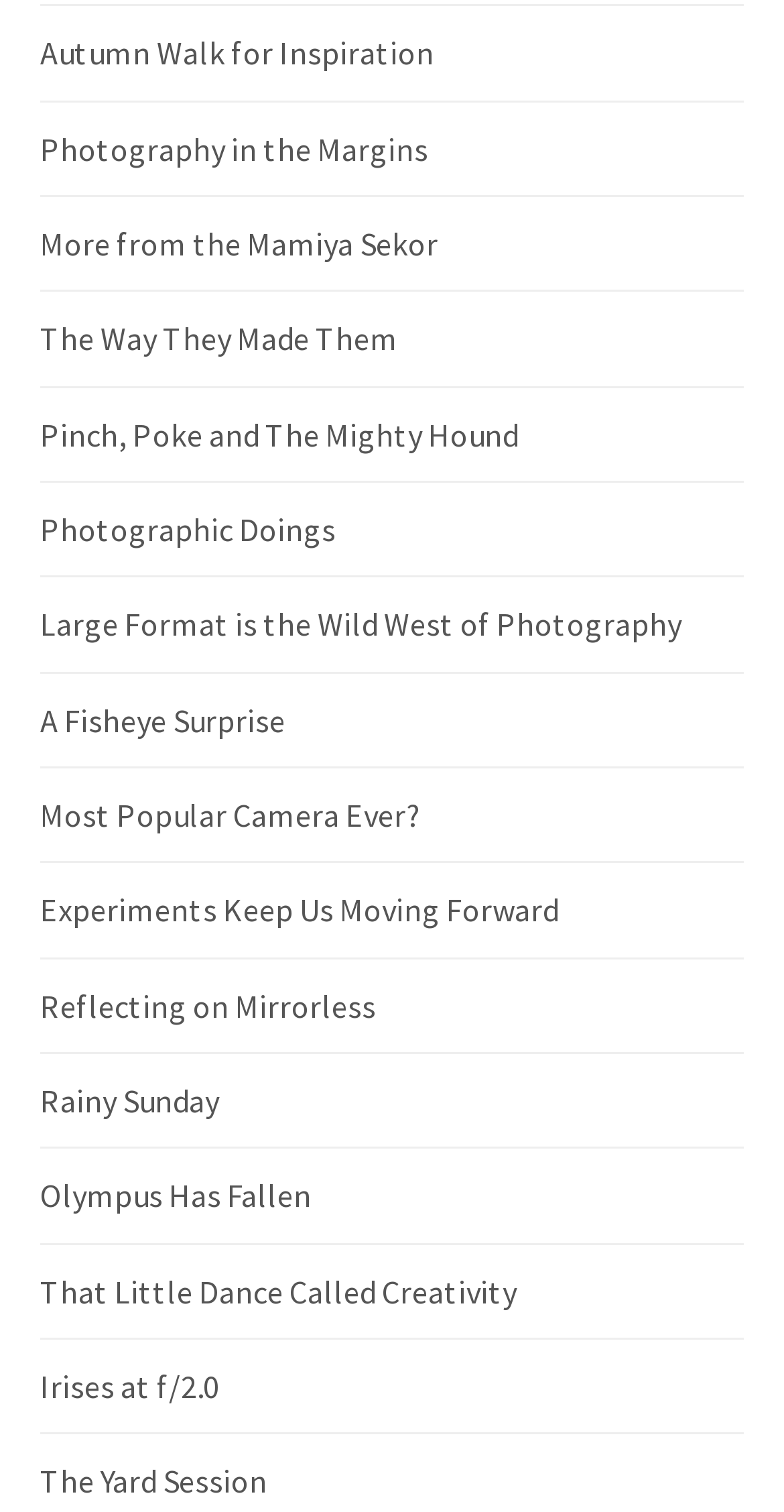What is the title of the first link?
Based on the image, give a one-word or short phrase answer.

Autumn Walk for Inspiration